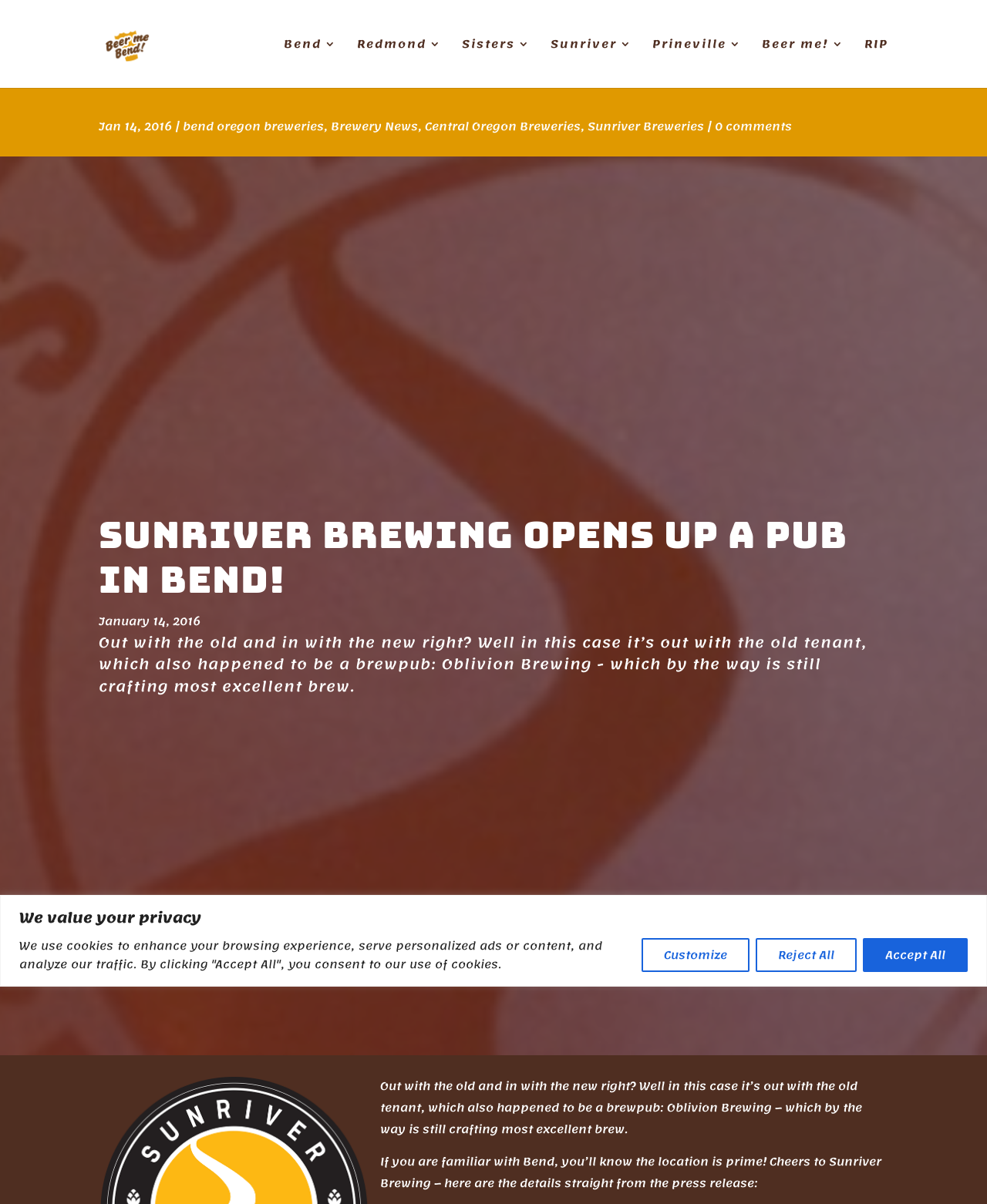How many locations are listed?
Based on the image, answer the question with as much detail as possible.

The webpage lists 6 locations: Bend, Redmond, Sisters, Sunriver, Prineville, and Beer me!.